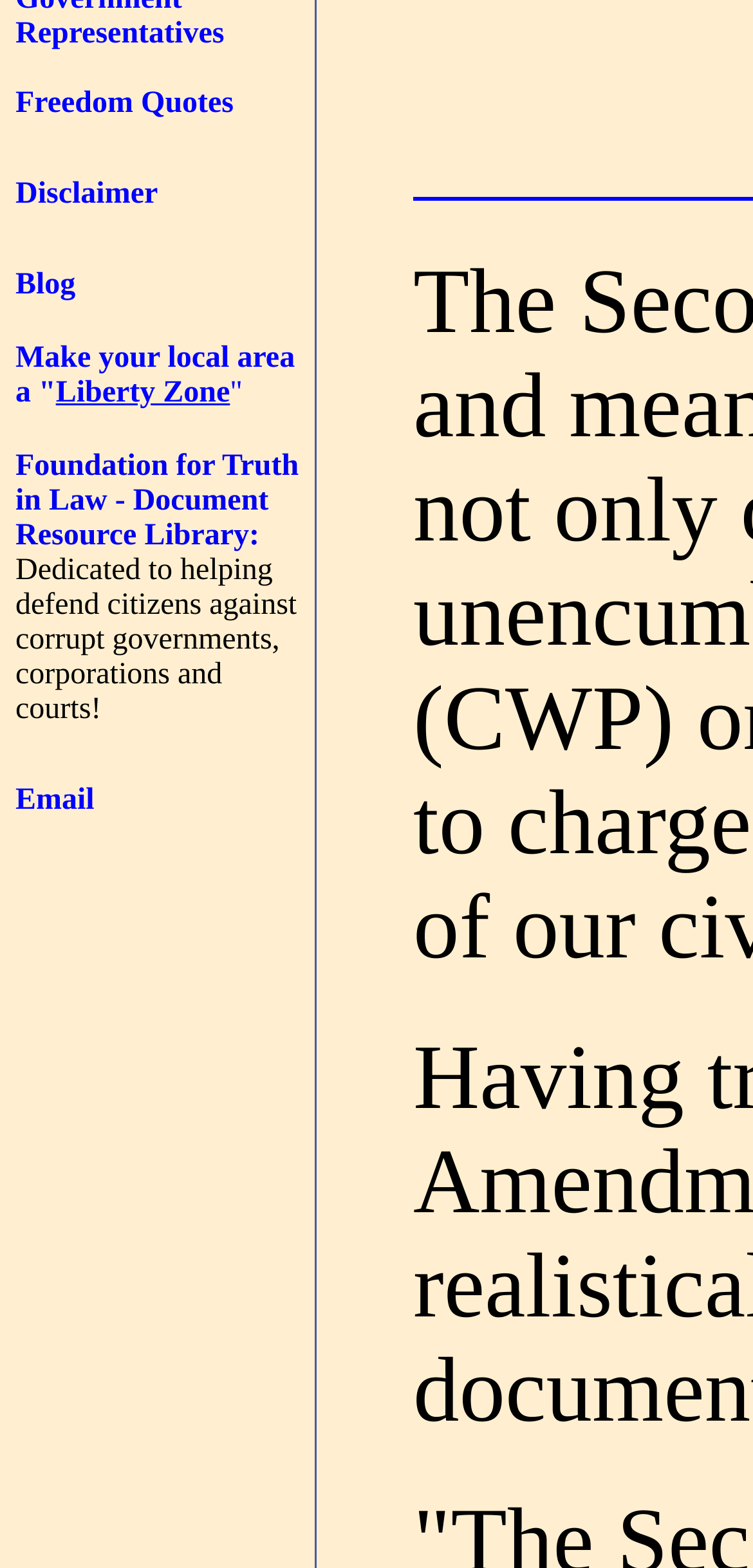Identify the bounding box coordinates for the UI element that matches this description: "Blog".

[0.021, 0.171, 0.1, 0.192]